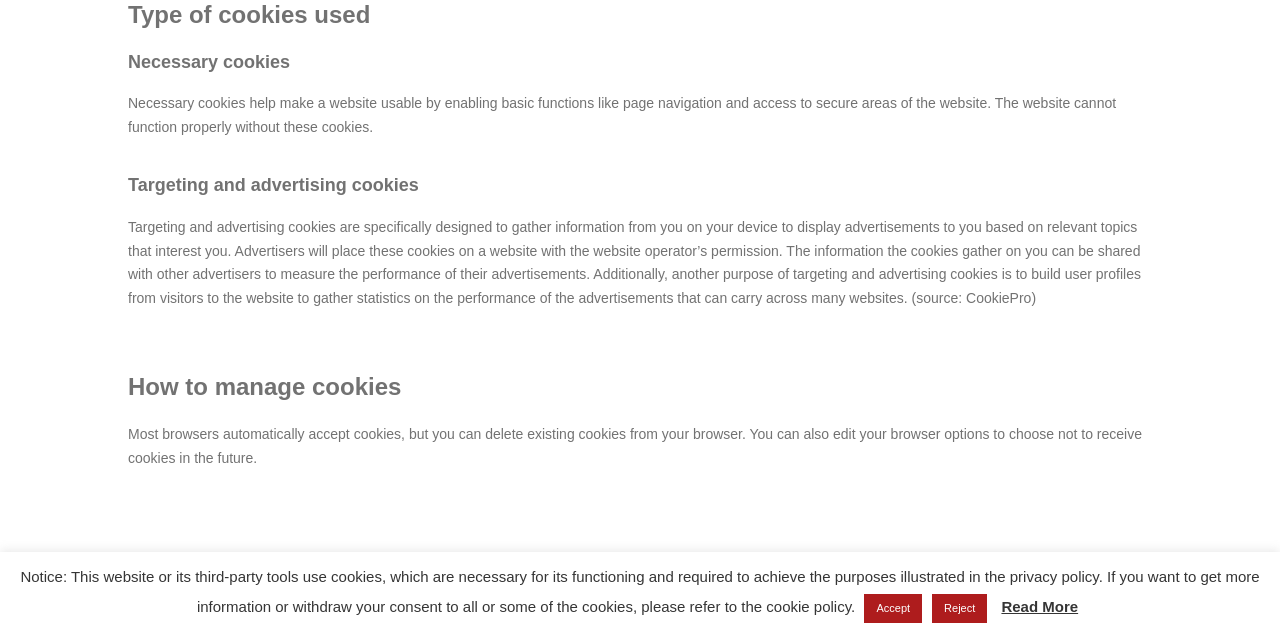Determine the bounding box coordinates for the UI element matching this description: "Accept".

[0.675, 0.928, 0.72, 0.973]